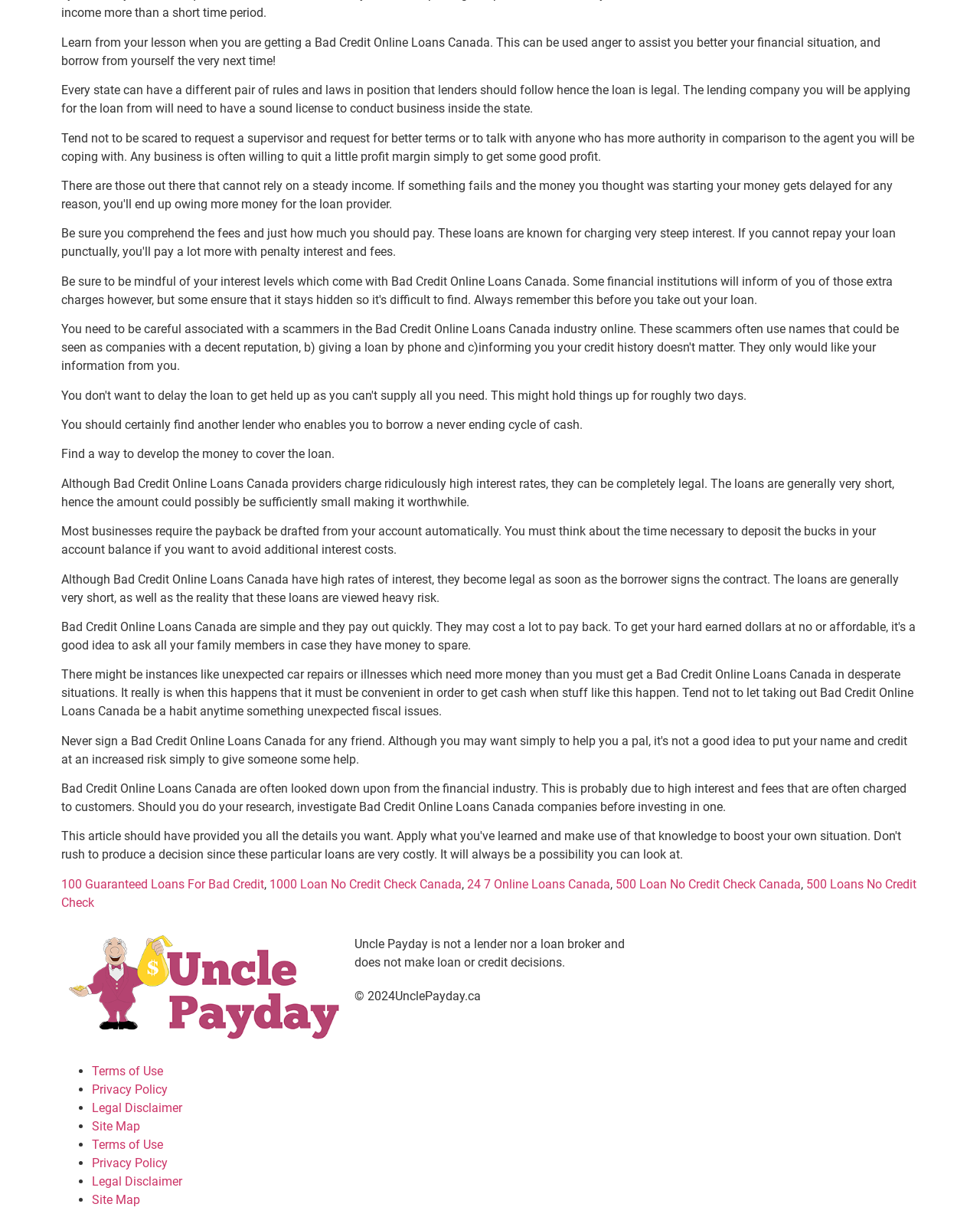Identify the bounding box coordinates for the UI element described as: "500 Loans No Credit Check". The coordinates should be provided as four floats between 0 and 1: [left, top, right, bottom].

[0.062, 0.72, 0.935, 0.748]